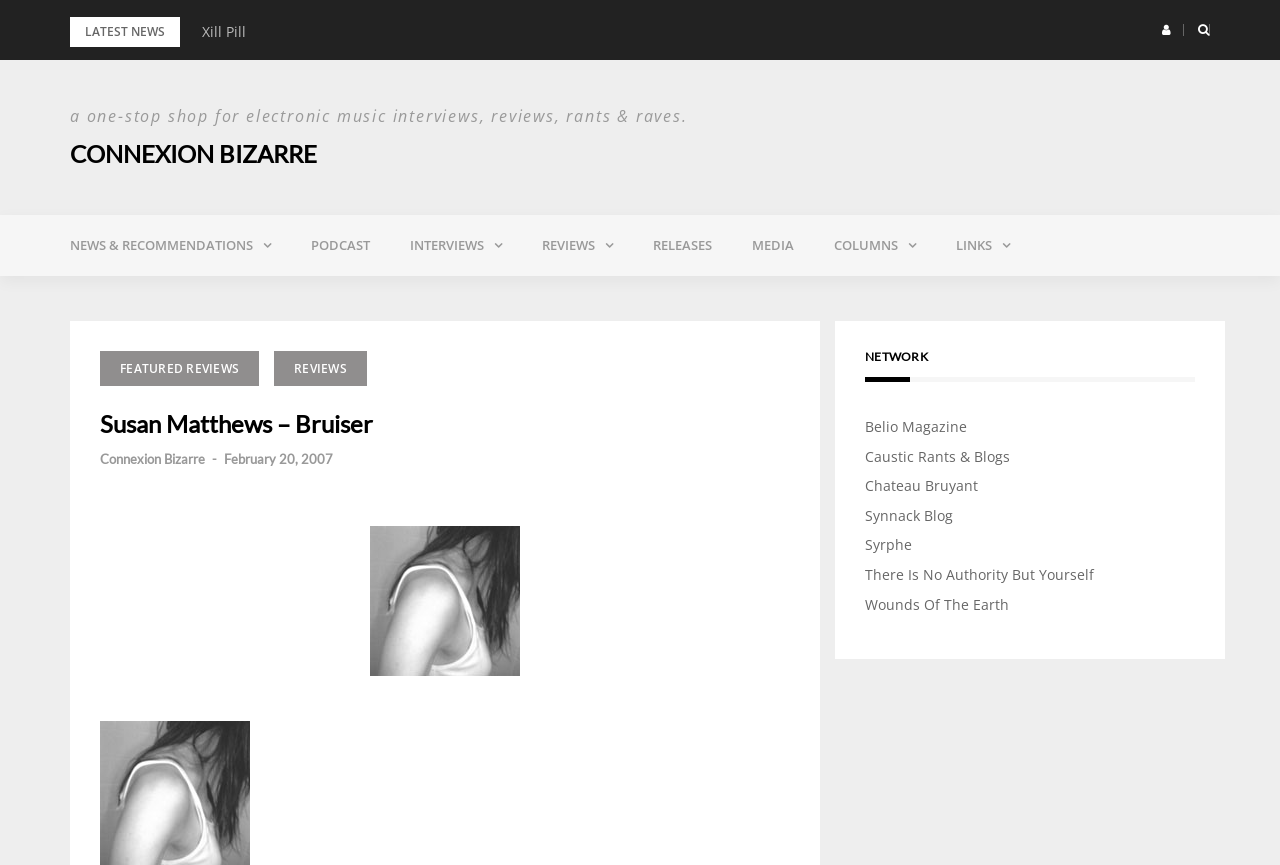Please determine the bounding box of the UI element that matches this description: February 20, 2007November 24, 2010. The coordinates should be given as (top-left x, top-left y, bottom-right x, bottom-right y), with all values between 0 and 1.

[0.175, 0.521, 0.26, 0.54]